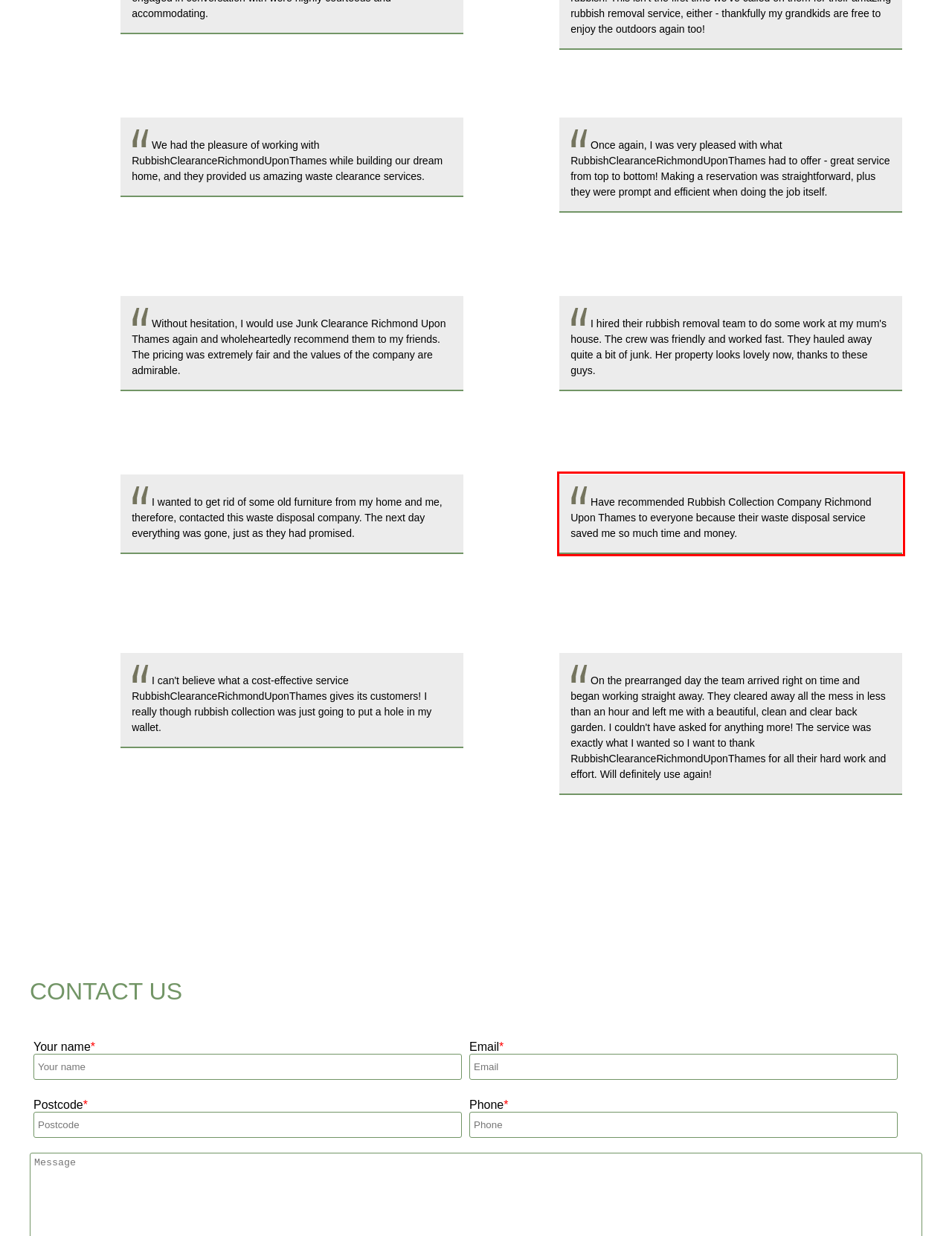Analyze the webpage screenshot and use OCR to recognize the text content in the red bounding box.

Have recommended Rubbish Collection Company Richmond Upon Thames to everyone because their waste disposal service saved me so much time and money.